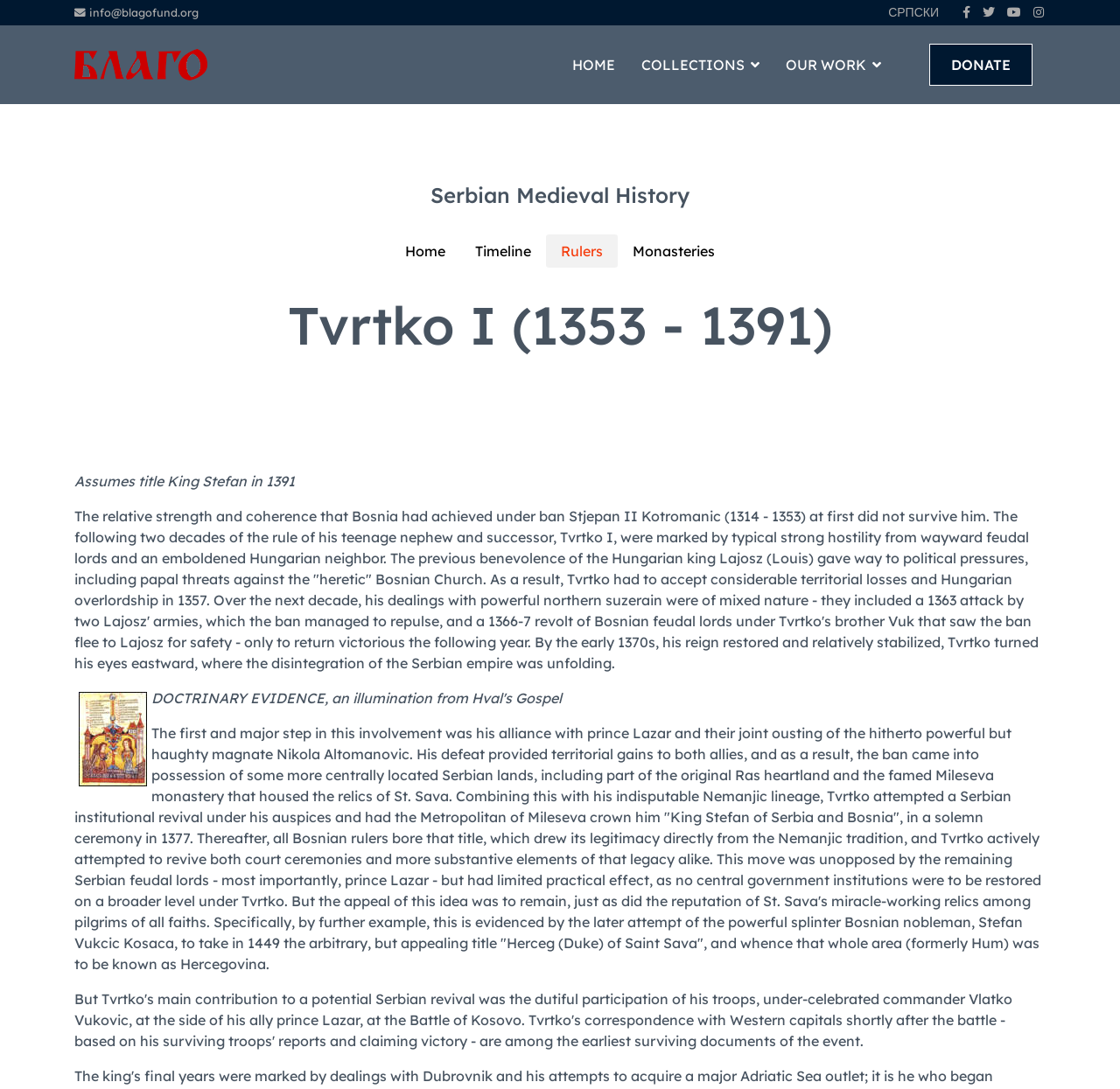Generate a detailed explanation of the webpage's features and information.

The webpage is about the Blago Fund, specifically focused on Tvrtko I, a medieval Serbian ruler who reigned from 1353 to 1391. At the top of the page, there are several links, including "info@blagofund.org", "СРПСКИ", and social media links to Facebook, Twitter, YouTube, and Instagram. Below these links, there is a prominent link to "Blago Fund" accompanied by an image. 

On the left side of the page, there are navigation links, including "HOME", "COLLECTIONS", and "OUR WORK". Below these links, there is a heading "Serbian Medieval History" and a navigation menu with links to "Home", "Timeline", "Rulers", and "Monasteries". 

The main content of the page is divided into two sections. The first section has a heading "Tvrtko I (1353 - 1391)" and provides a brief description of his reign, including his assumption of the title King Stefan in 1391. Below this, there is a longer text that describes the challenges he faced during his rule, including conflicts with feudal lords and the Hungarian king. 

The second section of the main content discusses Tvrtko's involvement in Serbian politics, including his alliance with prince Lazar and the defeat of Nikola Altomanovic, which led to territorial gains. This section also describes Tvrtko's attempt to revive Serbian institutions and his coronation as "King Stefan of Serbia and Bosnia" in 1377. 

Throughout the main content, there are two images, one of which is an icon of Bosnia and Herzegovina. At the bottom of the page, there is a prominent link to "DONATE".